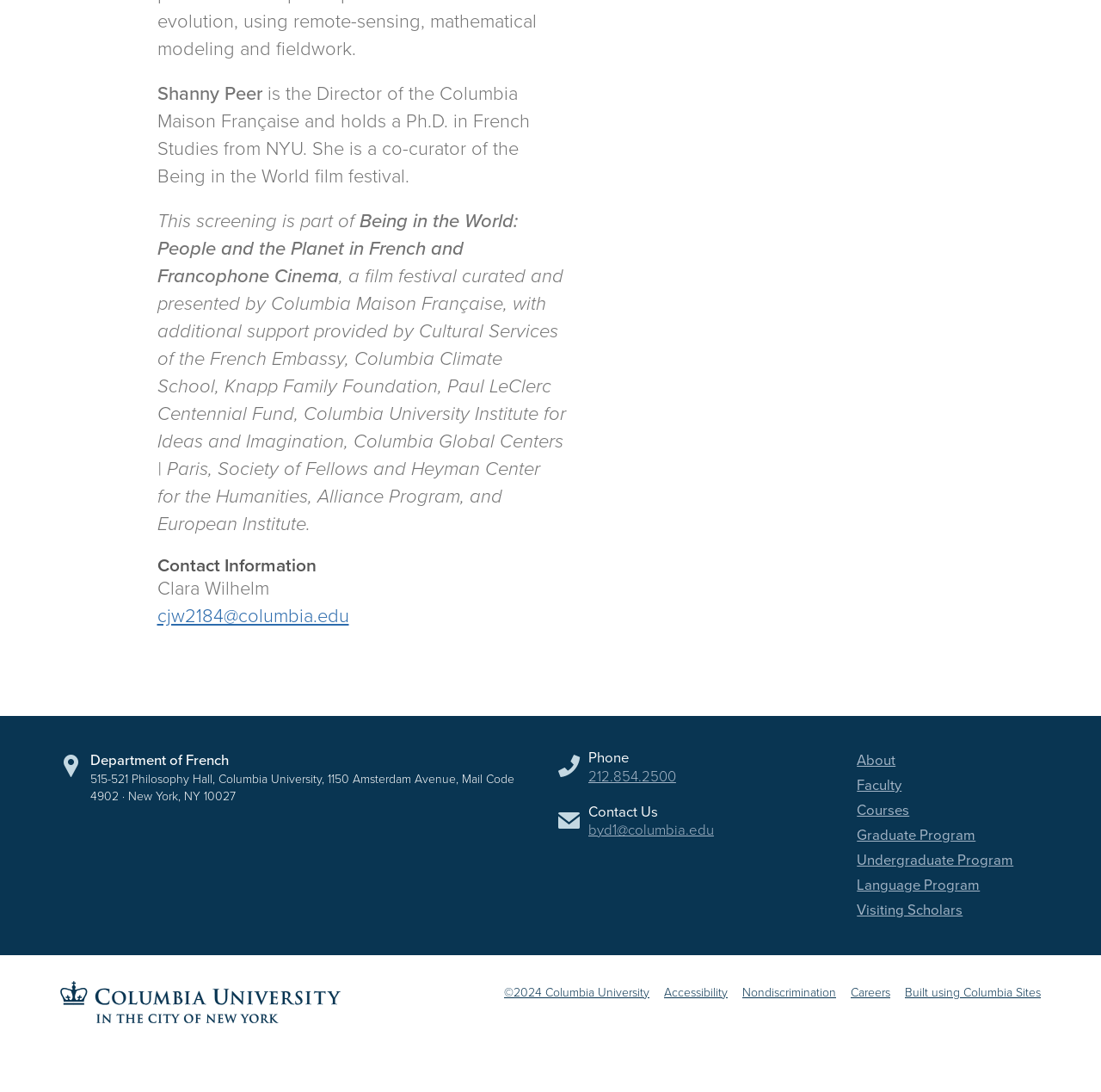Provide the bounding box coordinates of the area you need to click to execute the following instruction: "Go to the Home page".

None